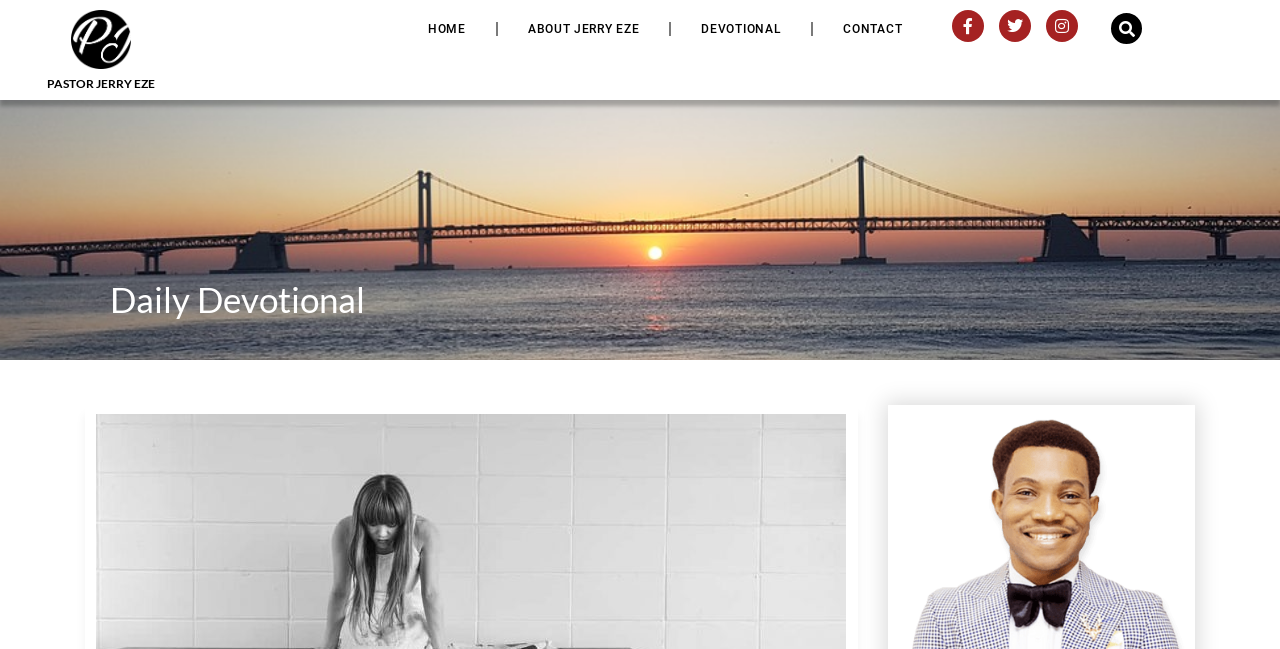Please respond in a single word or phrase: 
How many navigation links are present?

4